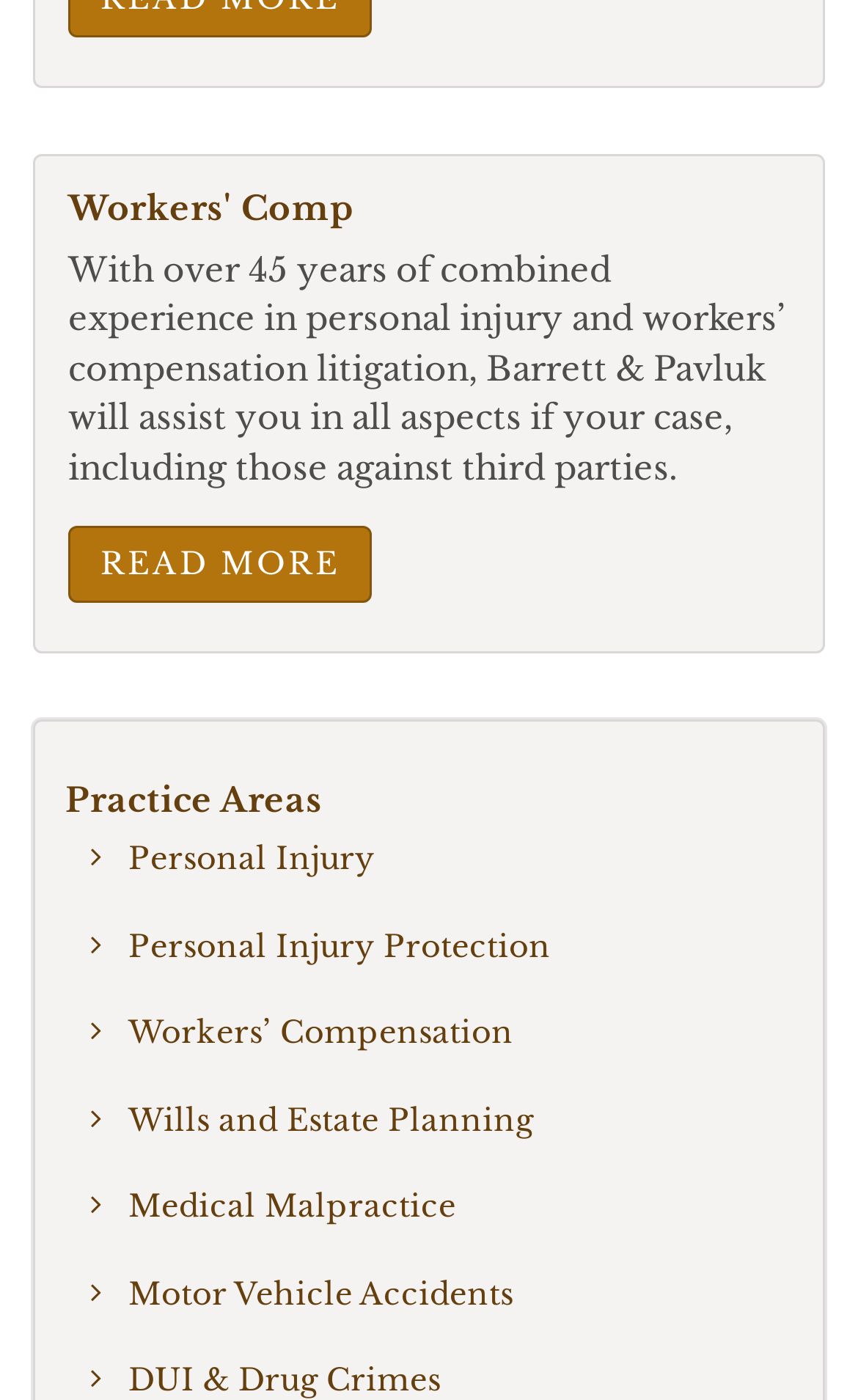Please give a succinct answer to the question in one word or phrase:
How many years of experience do Barrett & Pavluk have?

Over 45 years